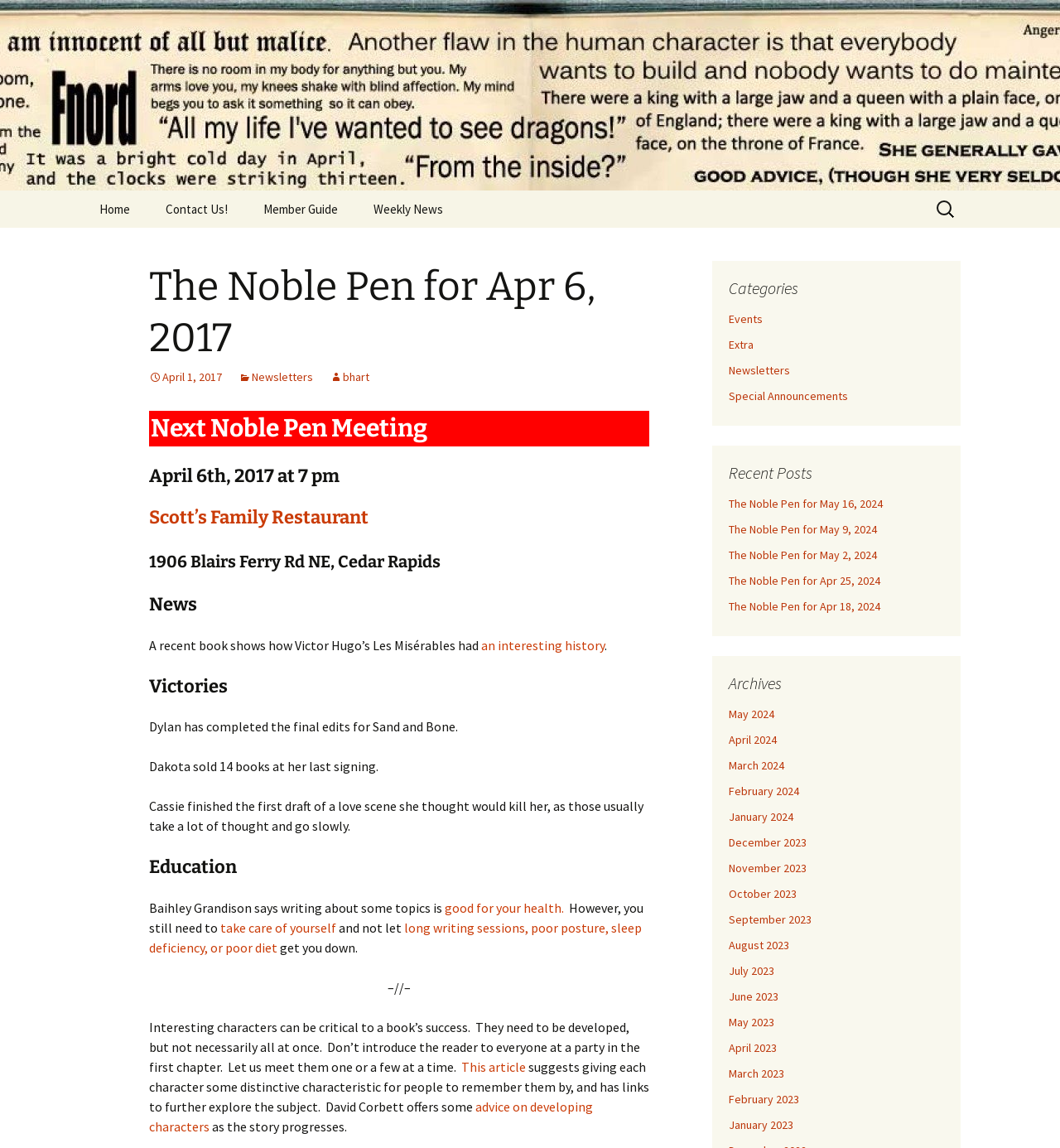What is the date of the next Noble Pen meeting?
Please provide a comprehensive answer based on the visual information in the image.

I found the answer by looking at the heading 'Next Noble Pen Meeting' and the subsequent heading 'April 6th, 2017 at 7 pm', which indicates the date of the next meeting.